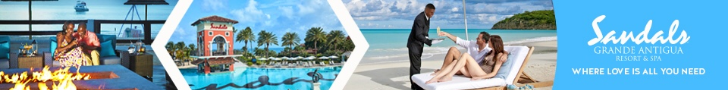What is the color of the sky in the pool scene?
Refer to the image and answer the question using a single word or phrase.

Blue